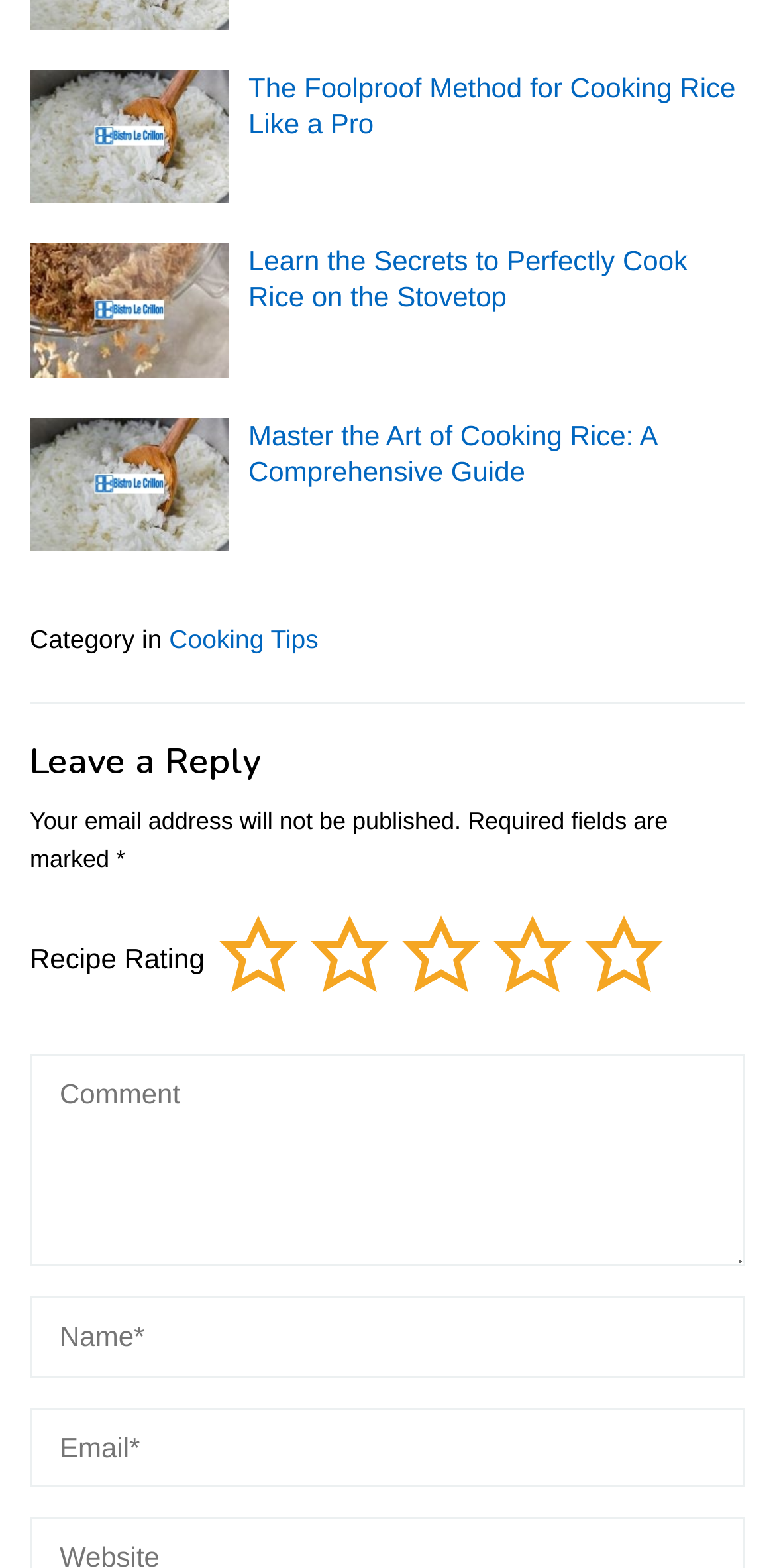Locate the bounding box coordinates of the clickable region necessary to complete the following instruction: "Click the link to master the art of cooking rice". Provide the coordinates in the format of four float numbers between 0 and 1, i.e., [left, top, right, bottom].

[0.321, 0.267, 0.847, 0.31]